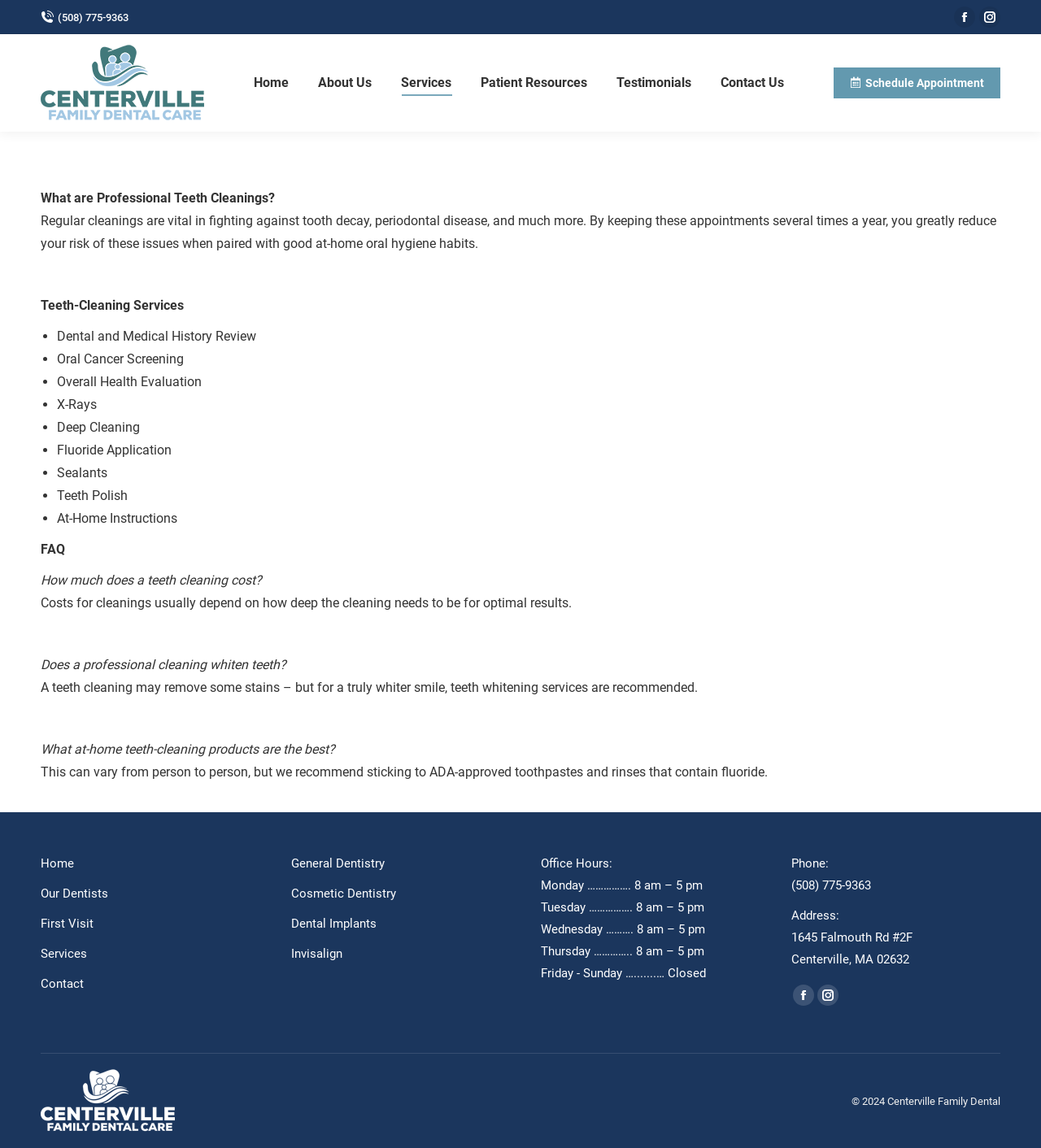Specify the bounding box coordinates of the area to click in order to execute this command: 'Call the office'. The coordinates should consist of four float numbers ranging from 0 to 1, and should be formatted as [left, top, right, bottom].

[0.039, 0.008, 0.123, 0.022]